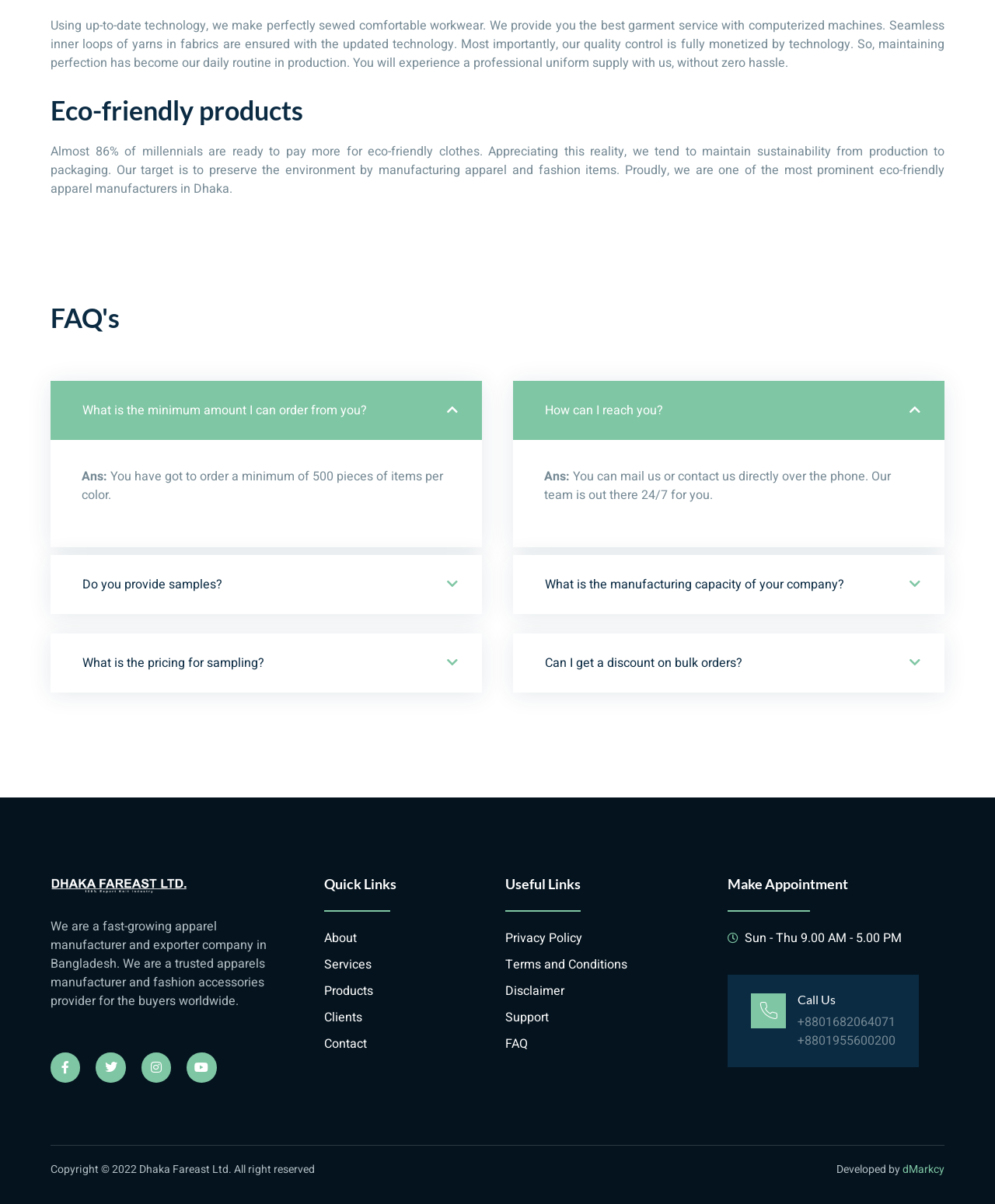Indicate the bounding box coordinates of the element that needs to be clicked to satisfy the following instruction: "Click on the 'Facebook-f' icon". The coordinates should be four float numbers between 0 and 1, i.e., [left, top, right, bottom].

[0.051, 0.874, 0.081, 0.899]